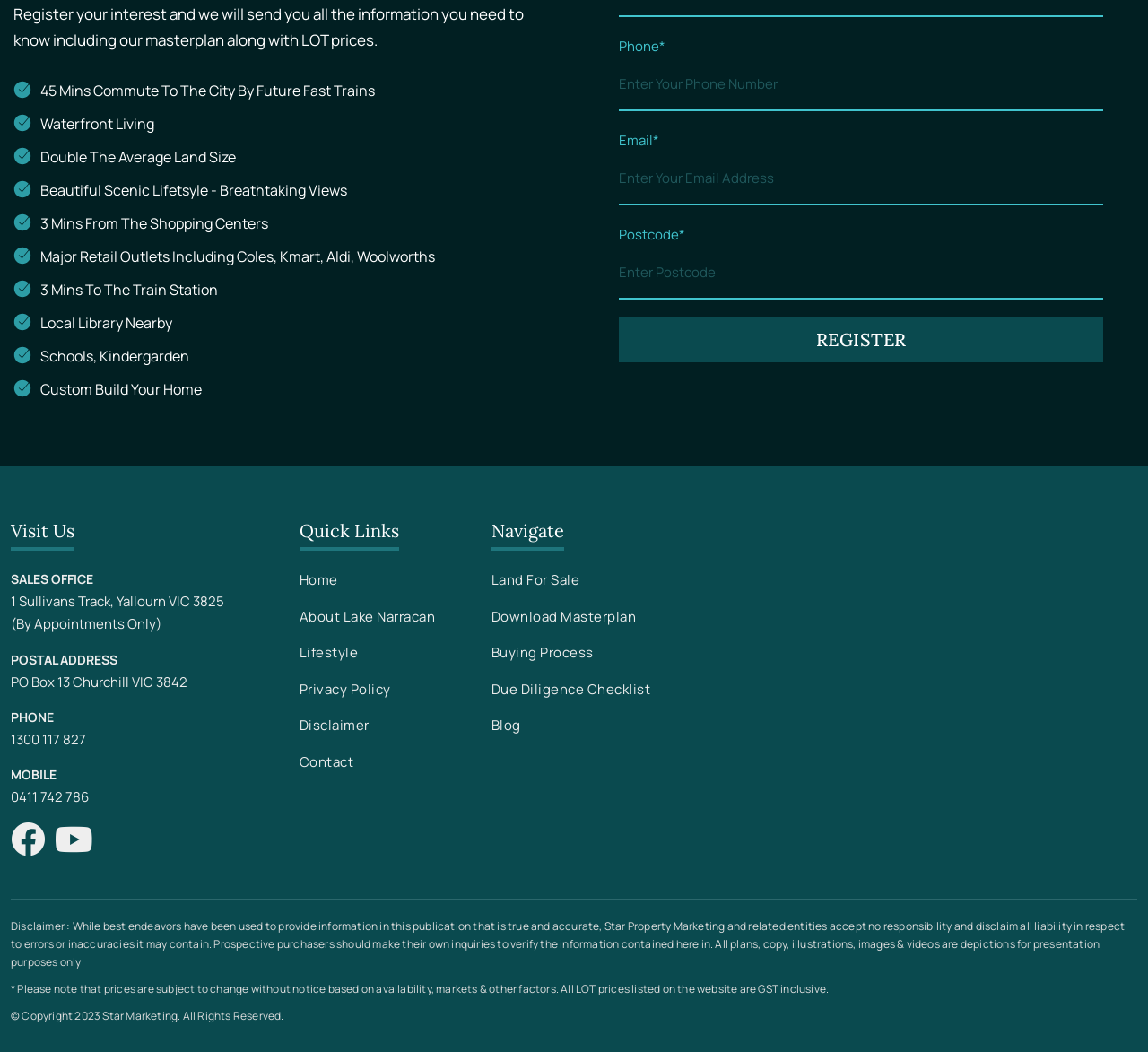Using details from the image, please answer the following question comprehensively:
What is the disclaimer about the information provided?

The disclaimer states that while best endeavors have been used to provide accurate information, Star Property Marketing and related entities accept no responsibility and disclaim all liability in respect to errors or inaccuracies it may contain, as indicated by the disclaimer text at the bottom of the webpage.